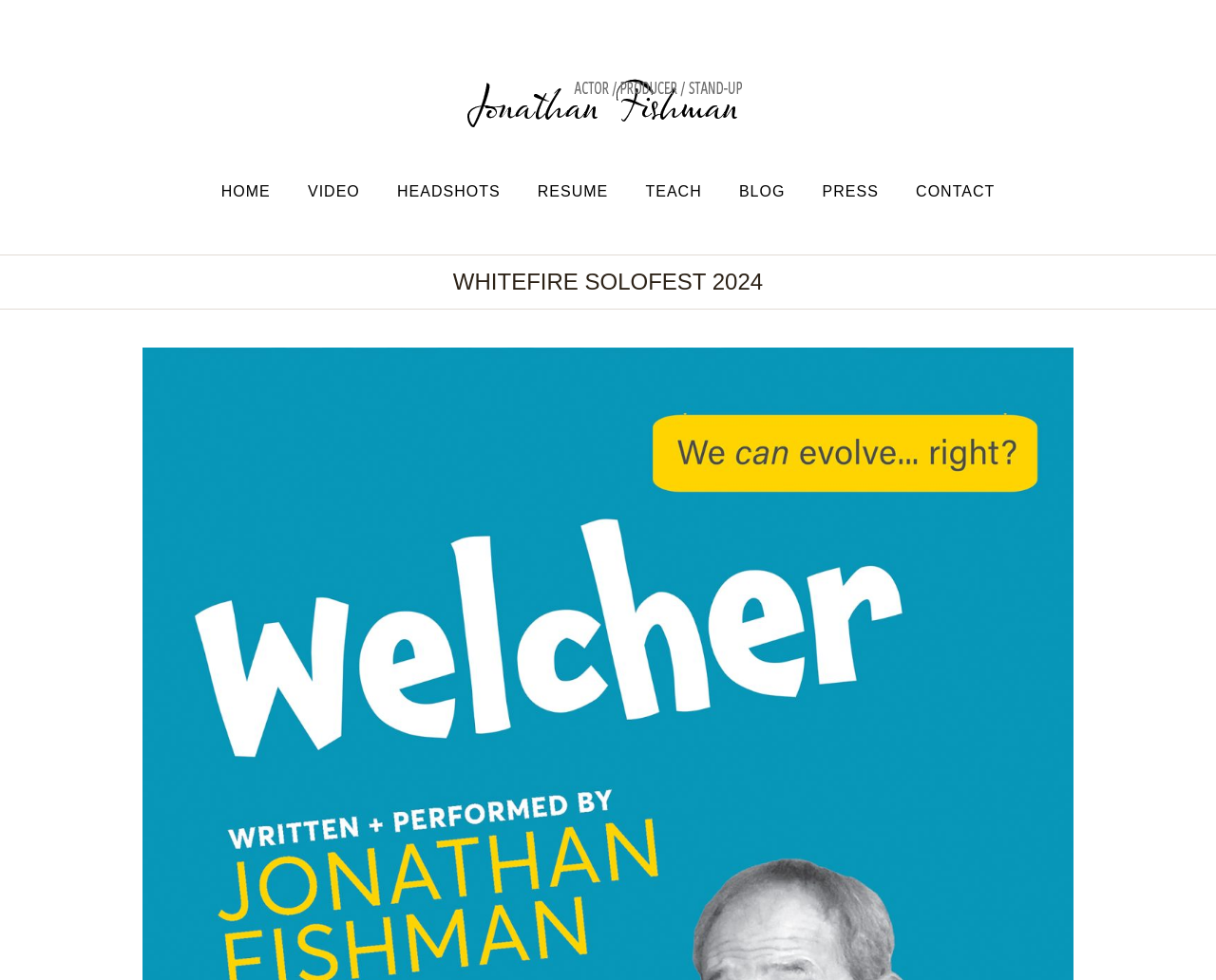Describe every aspect of the webpage in a detailed manner.

The webpage is about Jonathan Fishman, an actor, producer, and stand-up comedian, and his involvement in the Whitefire Solofest 2024. 

At the top left of the page, there is a large header that reads "WHITEFIRE SOLOFEST 2024". Below this header, there is a main menu that spans across the page, containing 8 links: "HOME", "VIDEO", "HEADSHOTS", "RESUME", "TEACH", "BLOG", "PRESS", and "CONTACT". These links are evenly spaced and take up most of the width of the page.

On the top right of the page, there is a layout table that contains a link and an image, both with the same text "Jonathan Fishman - Actor / Producer / Stand-Up". The image is likely a profile picture or a logo related to Jonathan Fishman. This element is positioned above the main menu.

There are no other notable elements or text on the page.